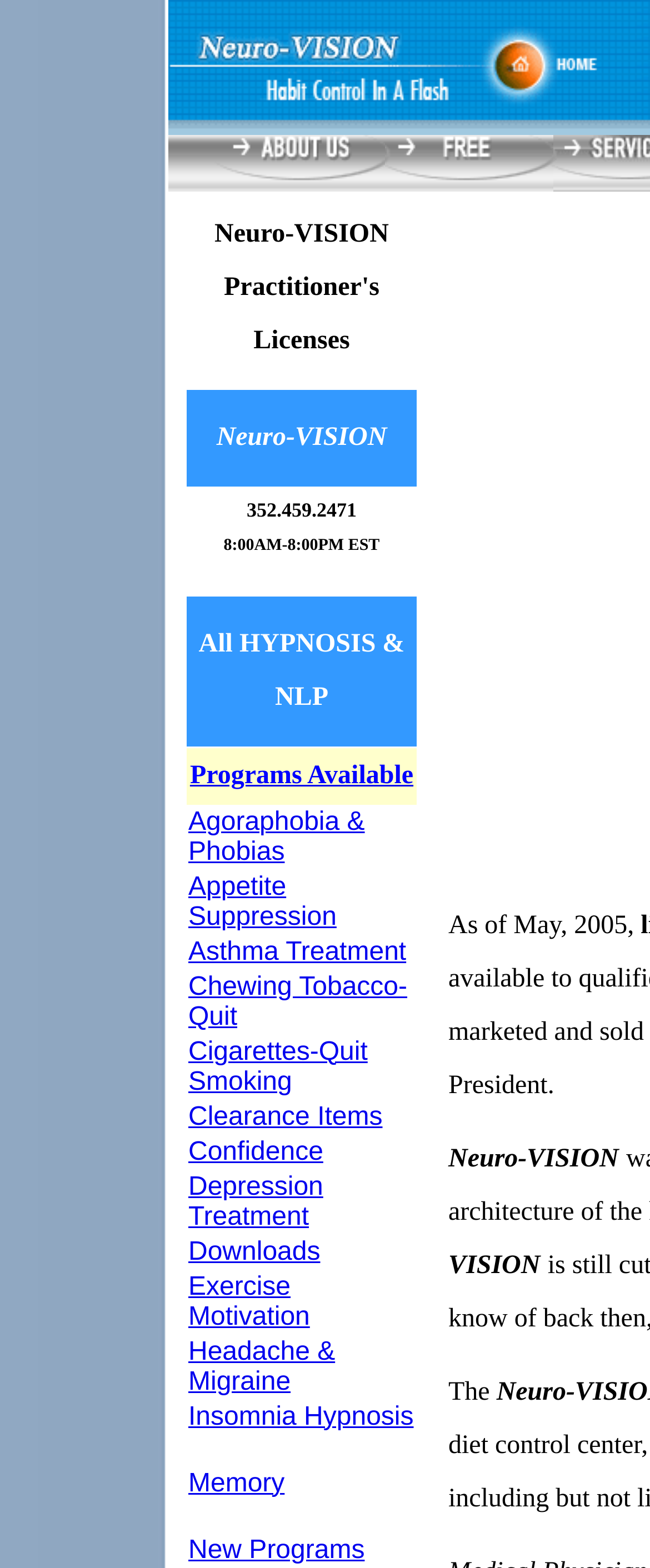Given the webpage screenshot, identify the bounding box of the UI element that matches this description: "Headache & Migraine".

[0.29, 0.855, 0.516, 0.889]